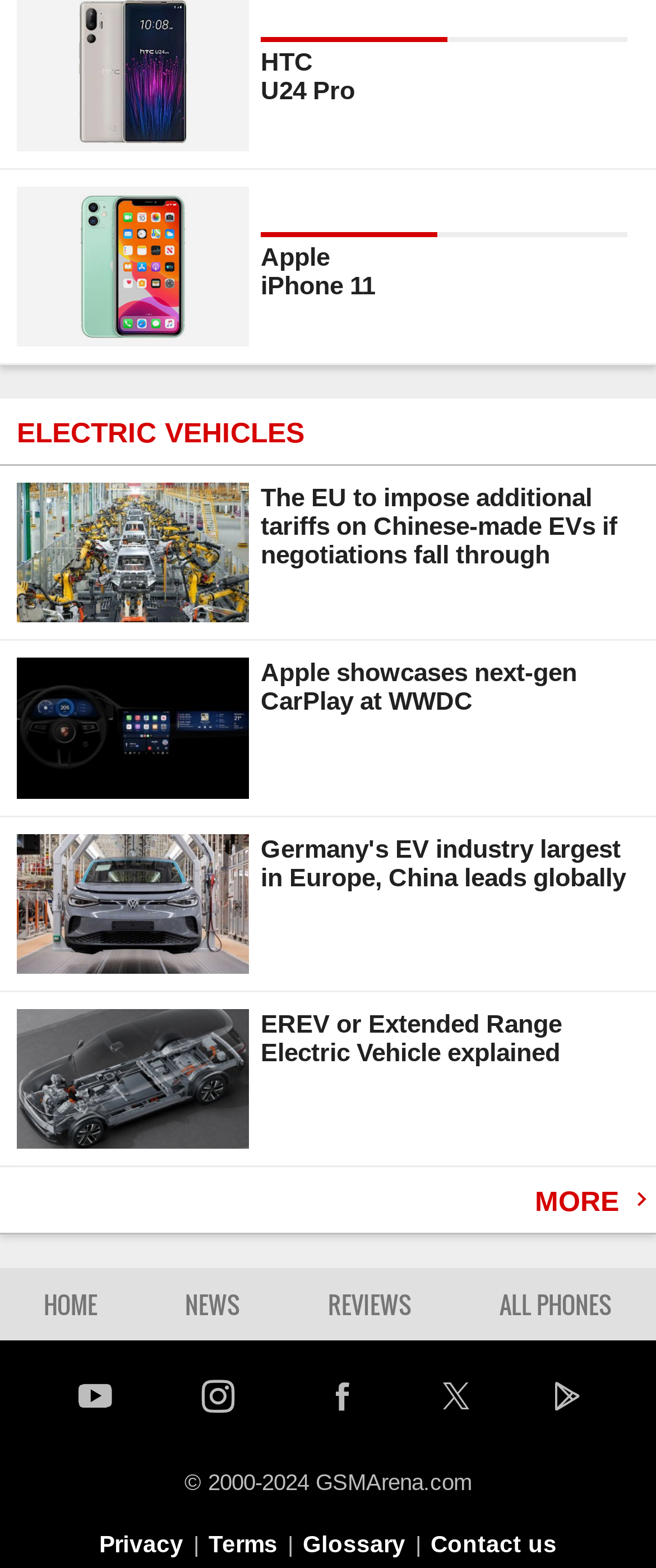What is the brand of the iPhone mentioned on the webpage?
Please provide a single word or phrase as the answer based on the screenshot.

Apple